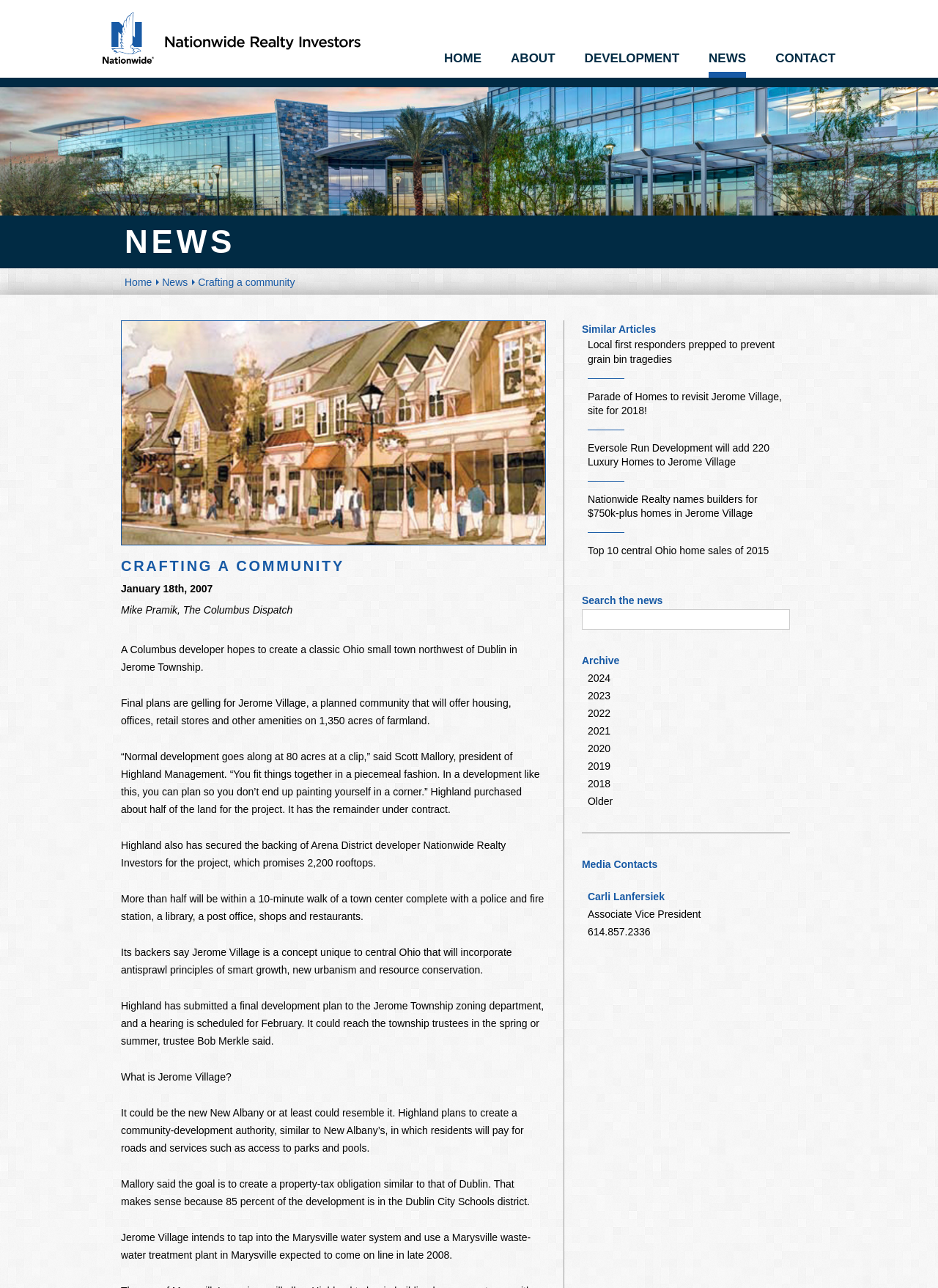How many rooftops will Jerome Village have?
Based on the image, please offer an in-depth response to the question.

The answer can be found in the article text, where it is mentioned that 'Highland also has secured the backing of Arena District developer Nationwide Realty Investors for the project, which promises 2,200 rooftops.' This indicates that Jerome Village will have 2,200 rooftops.